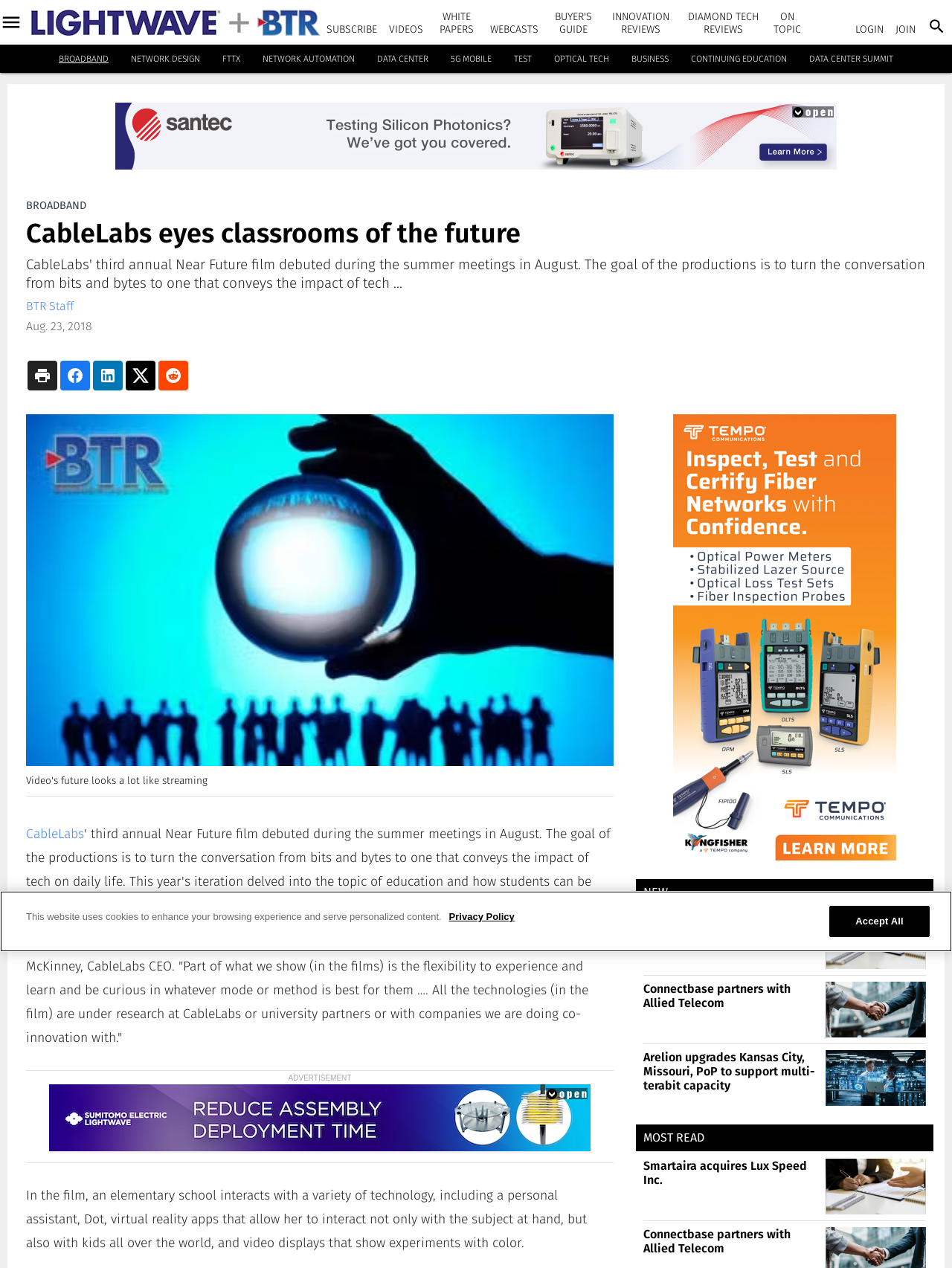Please identify the bounding box coordinates of the element that needs to be clicked to perform the following instruction: "Subscribe to Lightwave".

[0.343, 0.018, 0.396, 0.028]